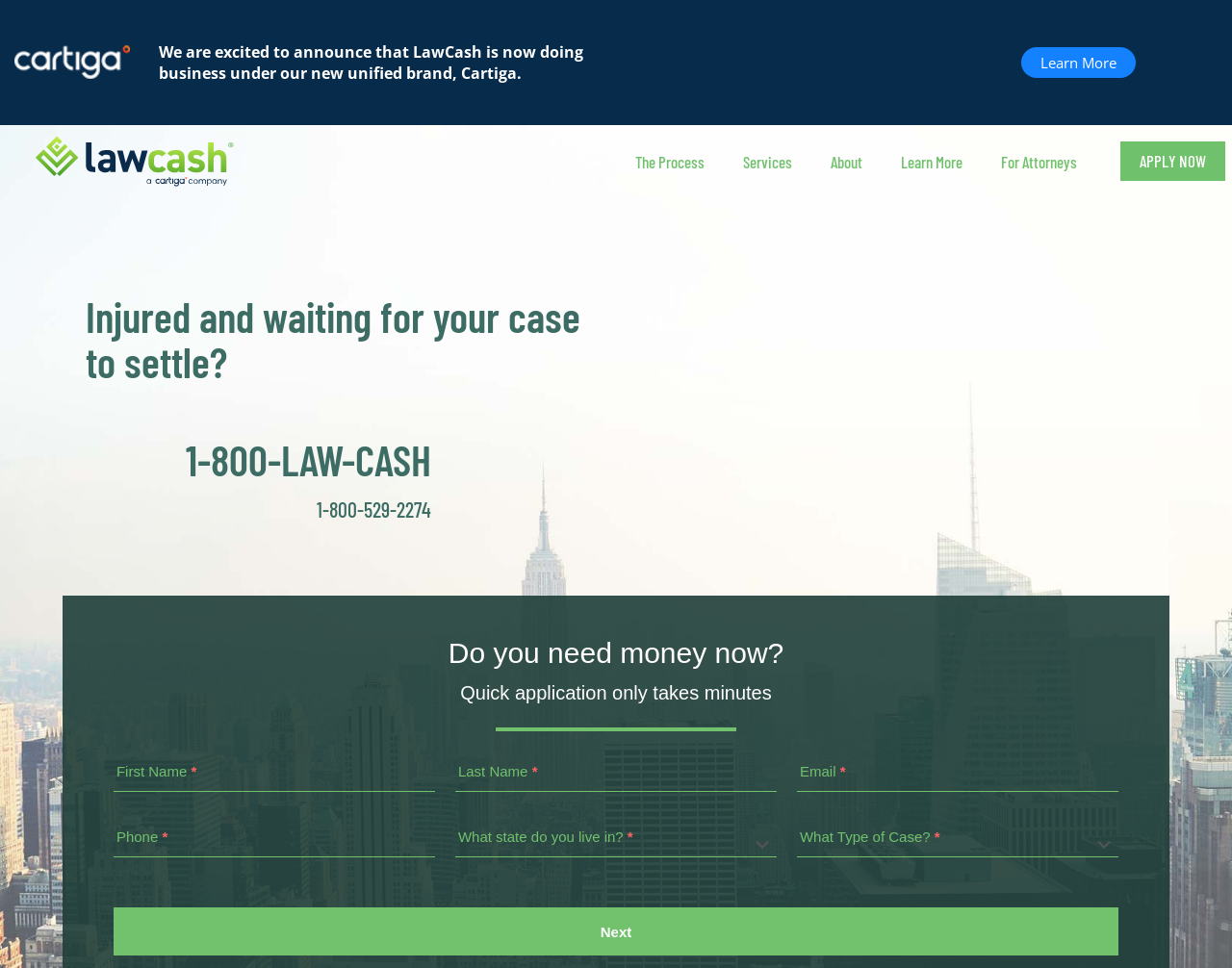Give a one-word or short phrase answer to this question: 
What is the purpose of the application form on the webpage?

To apply for pre-settlement funding